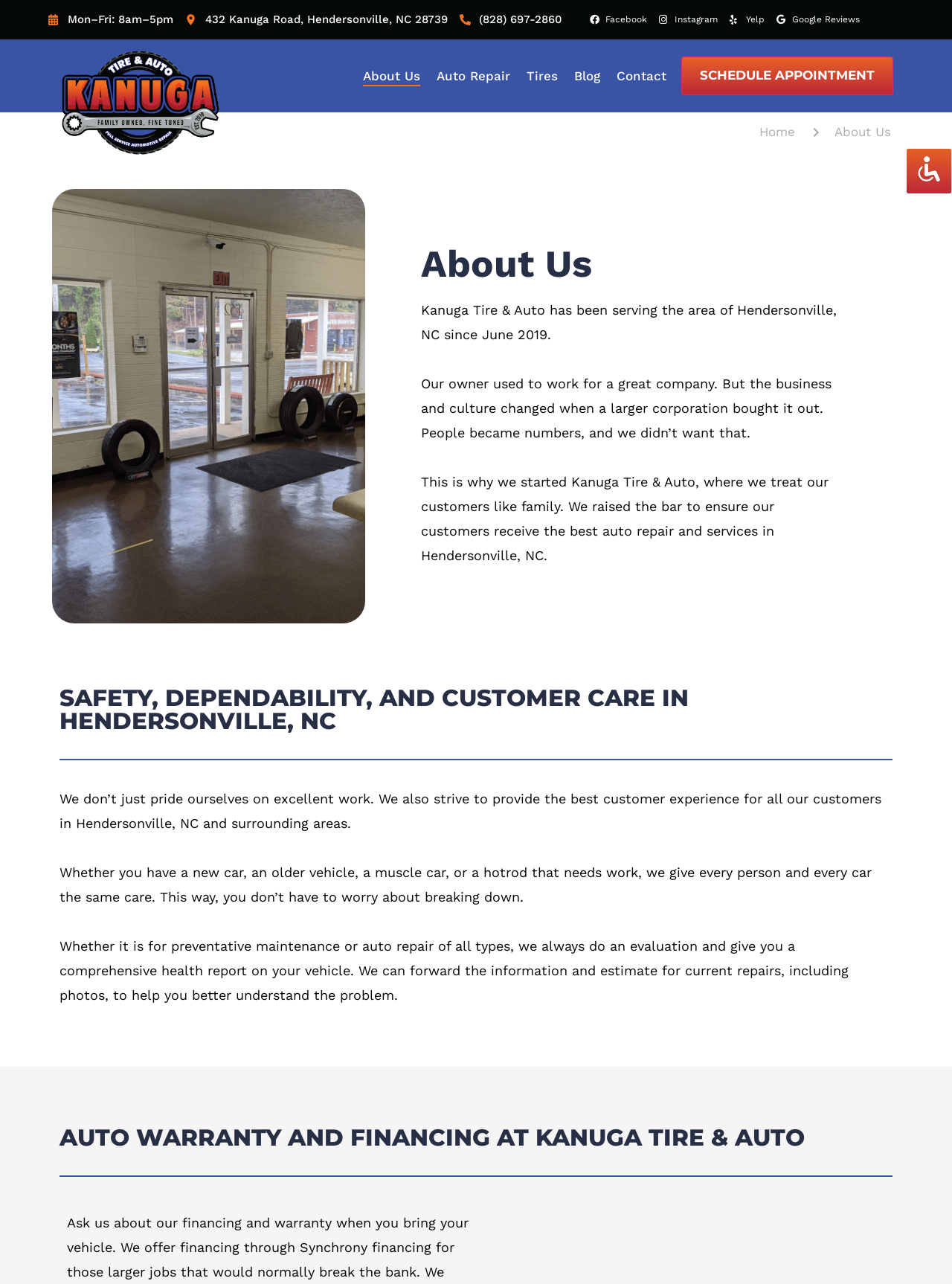What is the business hour of Kanuga Tire & Auto?
Craft a detailed and extensive response to the question.

I found the business hour by looking at the StaticText element with the text 'Mon–Fri: 8am–5pm' at the top of the webpage, which indicates the operating hours of Kanuga Tire & Auto.